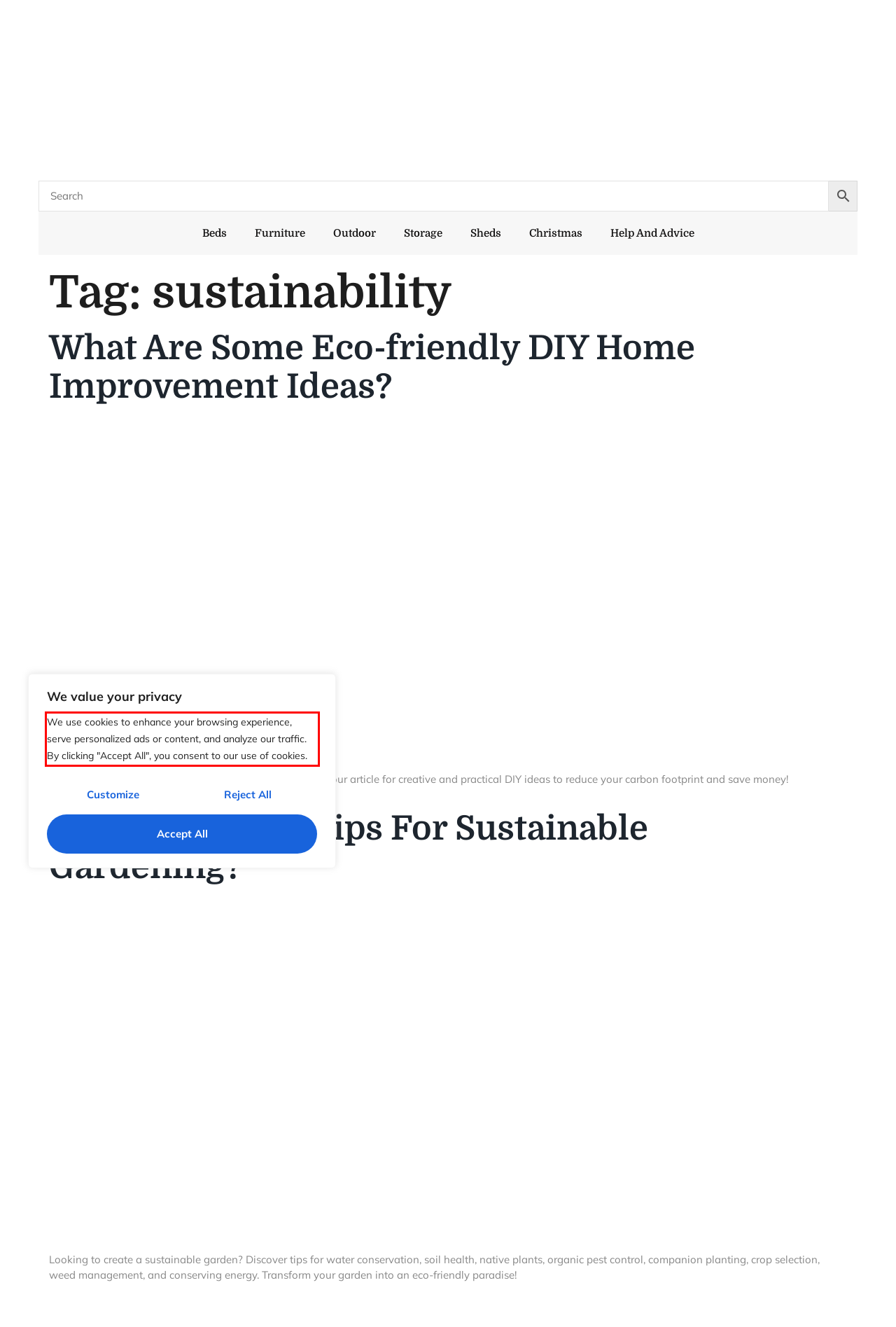From the given screenshot of a webpage, identify the red bounding box and extract the text content within it.

We use cookies to enhance your browsing experience, serve personalized ads or content, and analyze our traffic. By clicking "Accept All", you consent to our use of cookies.